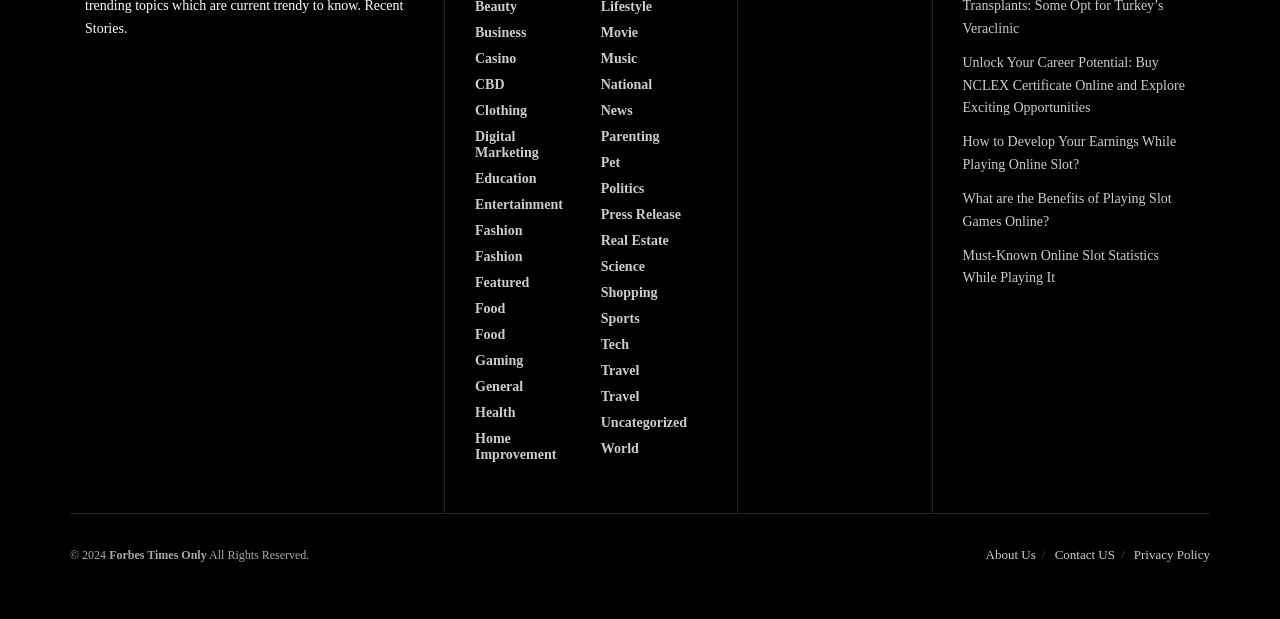Please locate the bounding box coordinates of the region I need to click to follow this instruction: "Visit About Us page".

[0.77, 0.884, 0.809, 0.908]